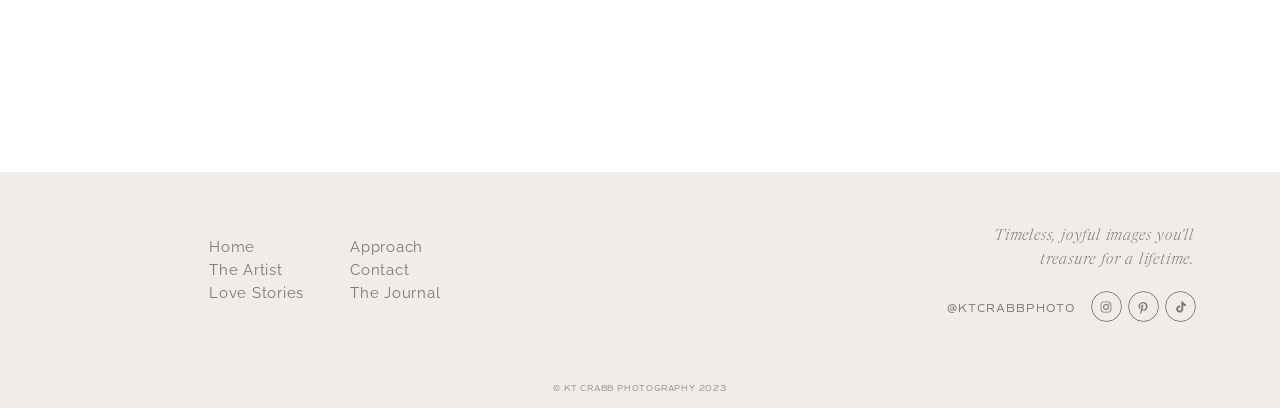Find the bounding box coordinates for the HTML element described in this sentence: "Love Stories". Provide the coordinates as four float numbers between 0 and 1, in the format [left, top, right, bottom].

[0.163, 0.681, 0.252, 0.725]